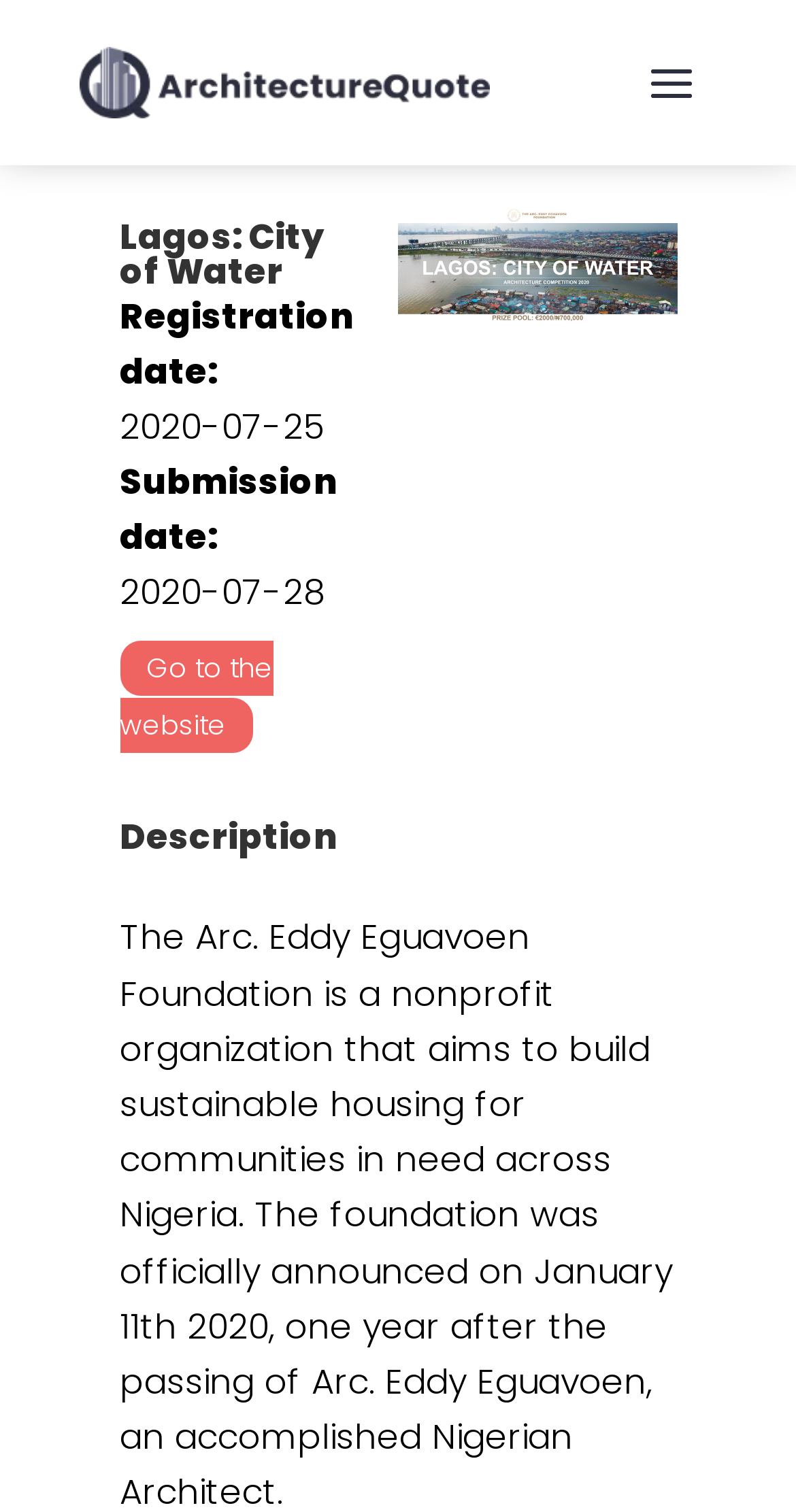What is the registration date of the project? Look at the image and give a one-word or short phrase answer.

2020-07-25